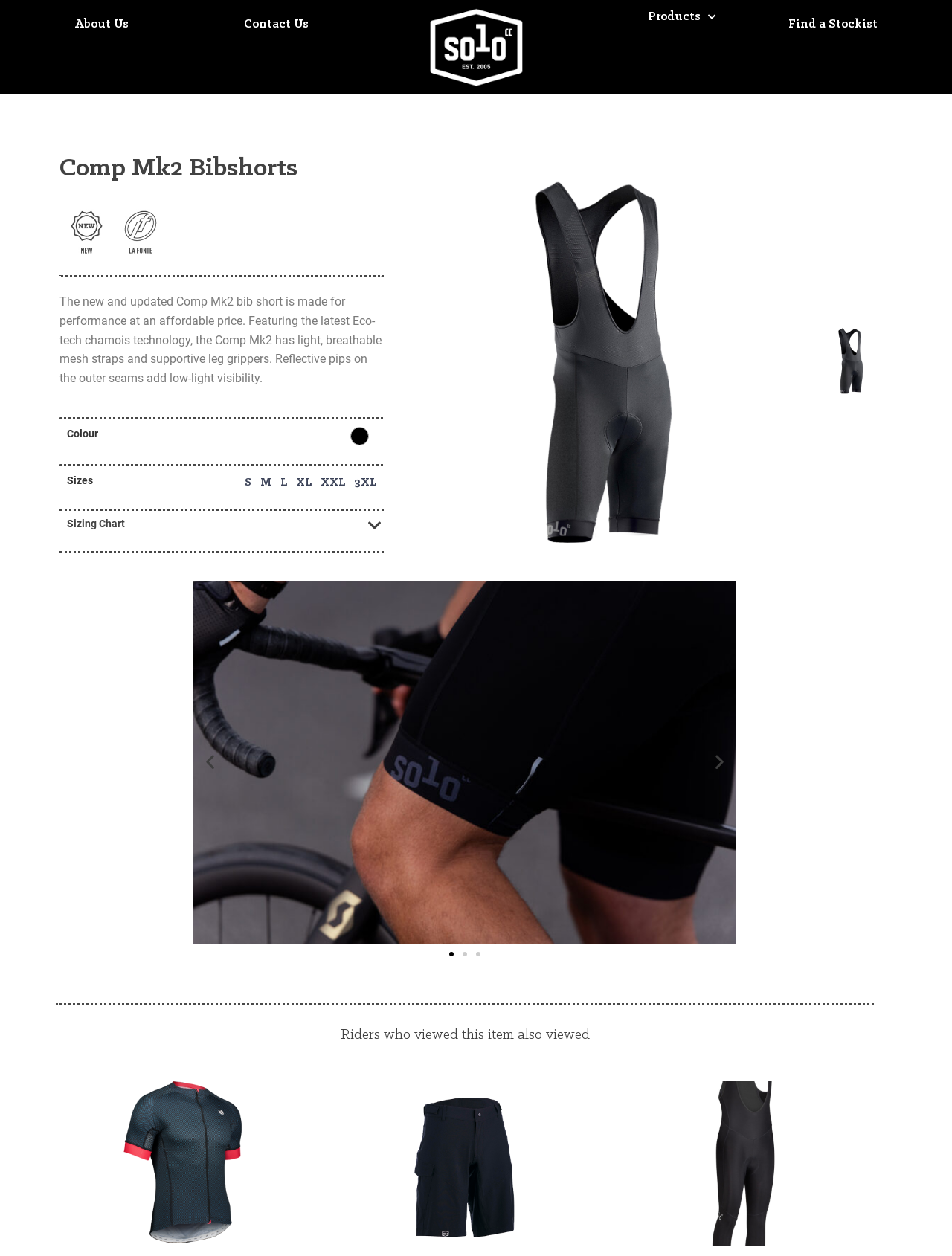Indicate the bounding box coordinates of the element that needs to be clicked to satisfy the following instruction: "Contact Us". The coordinates should be four float numbers between 0 and 1, i.e., [left, top, right, bottom].

[0.241, 0.006, 0.34, 0.033]